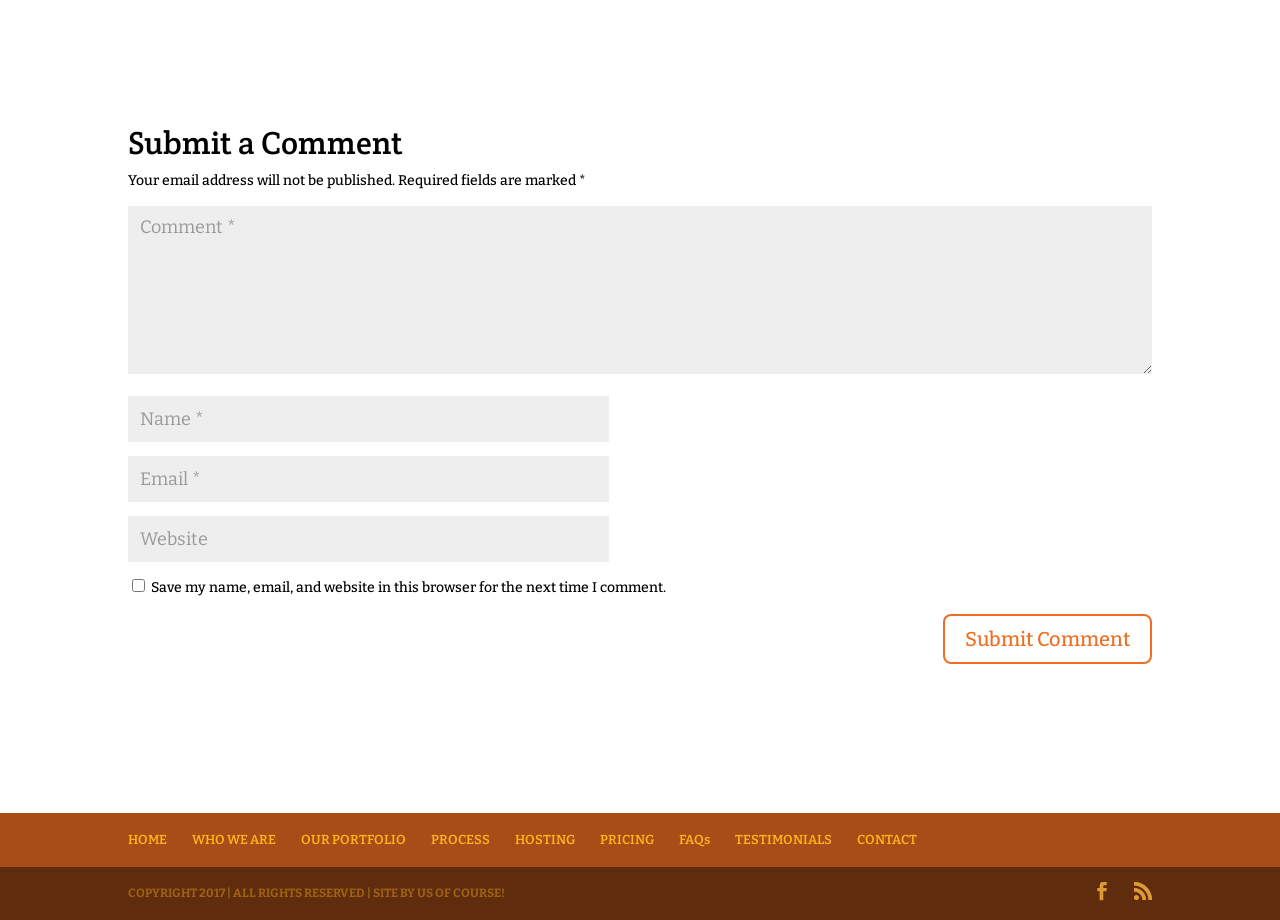Locate the UI element that matches the description WHO WE ARE in the webpage screenshot. Return the bounding box coordinates in the format (top-left x, top-left y, bottom-right x, bottom-right y), with values ranging from 0 to 1.

[0.15, 0.904, 0.216, 0.921]